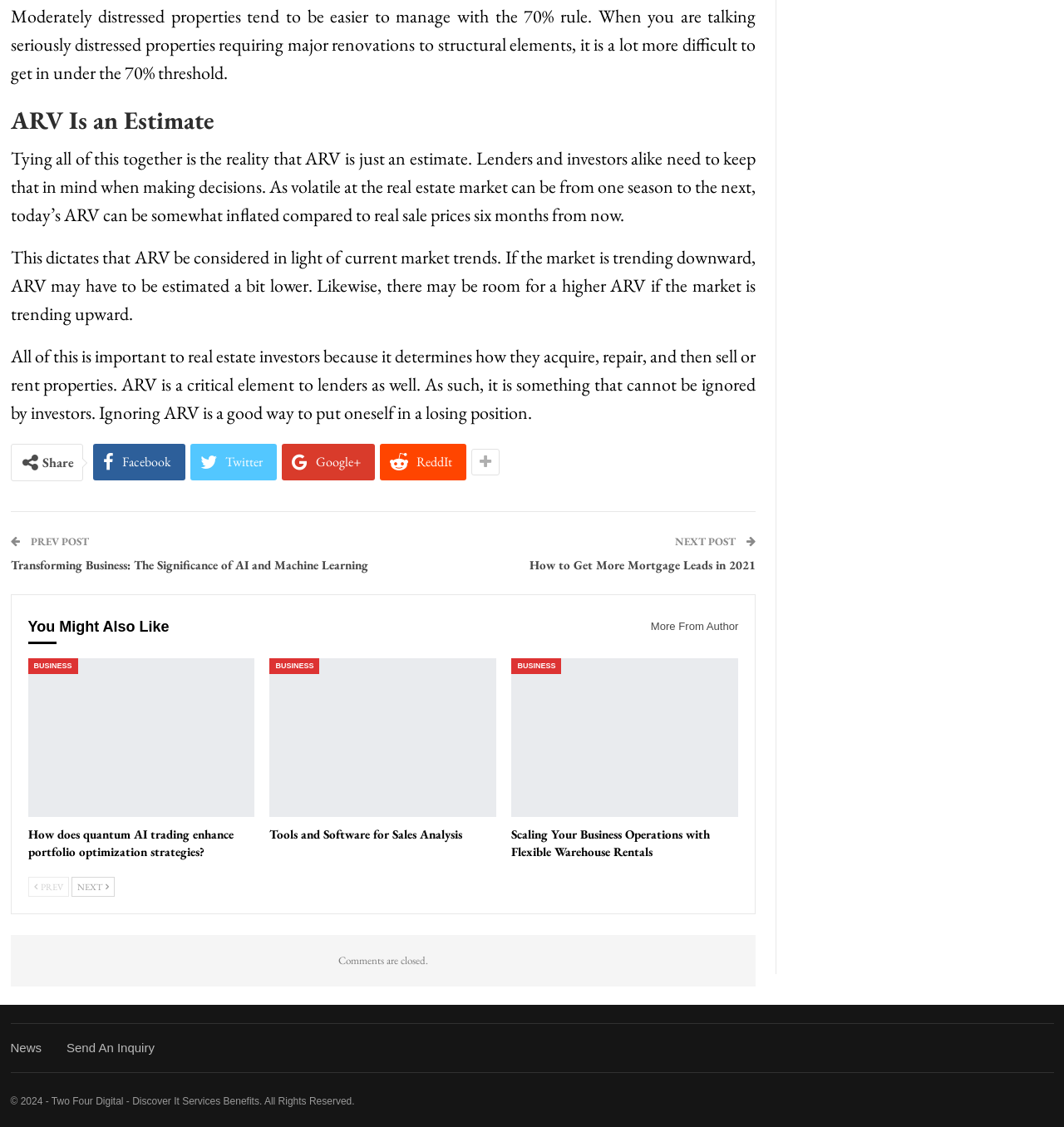Utilize the information from the image to answer the question in detail:
What is the author's name?

The author's name is not mentioned on the current webpage, although there is a link 'More From Author' which suggests that the author has written other articles.